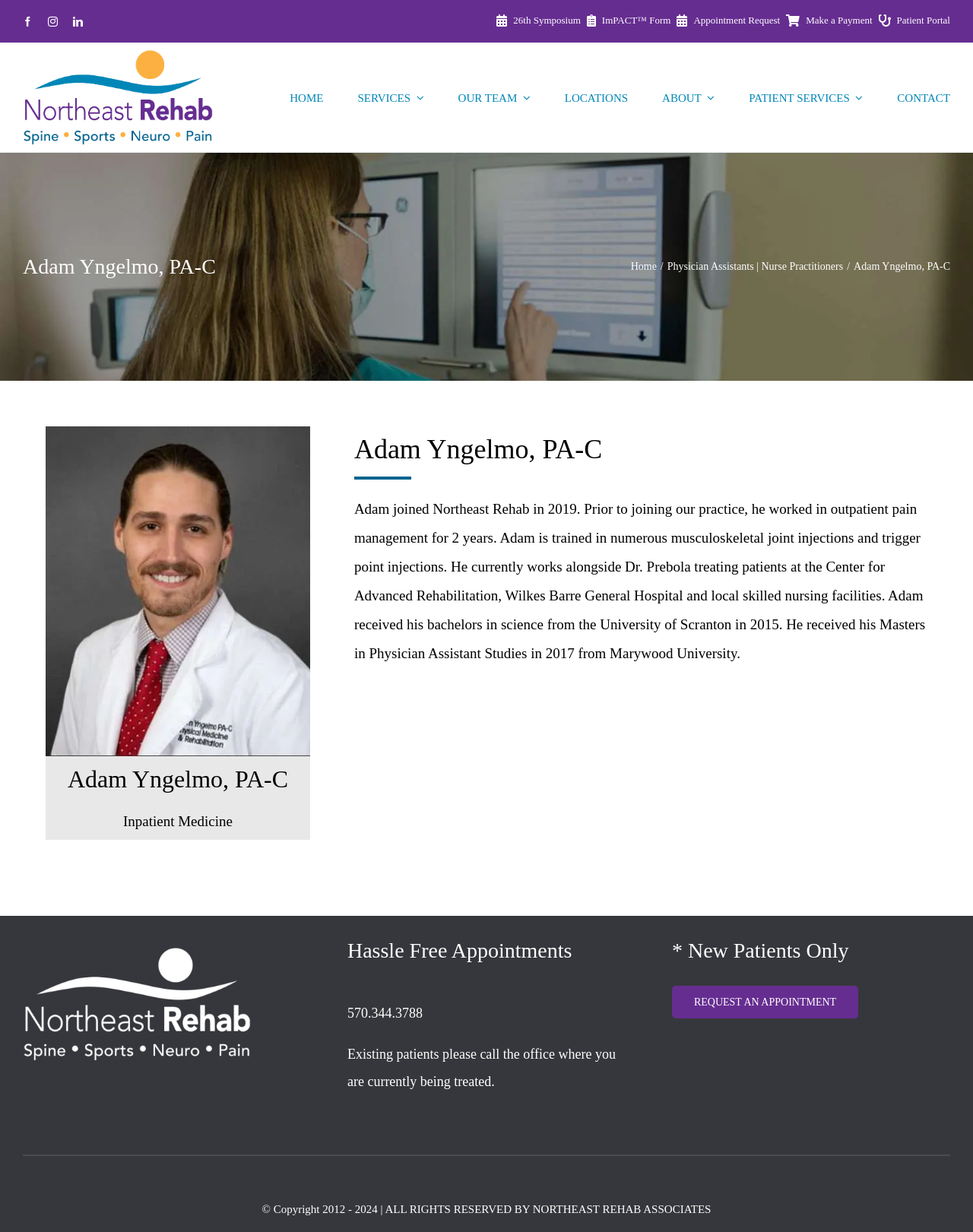Using the description "Make a Payment", predict the bounding box of the relevant HTML element.

[0.802, 0.001, 0.897, 0.033]